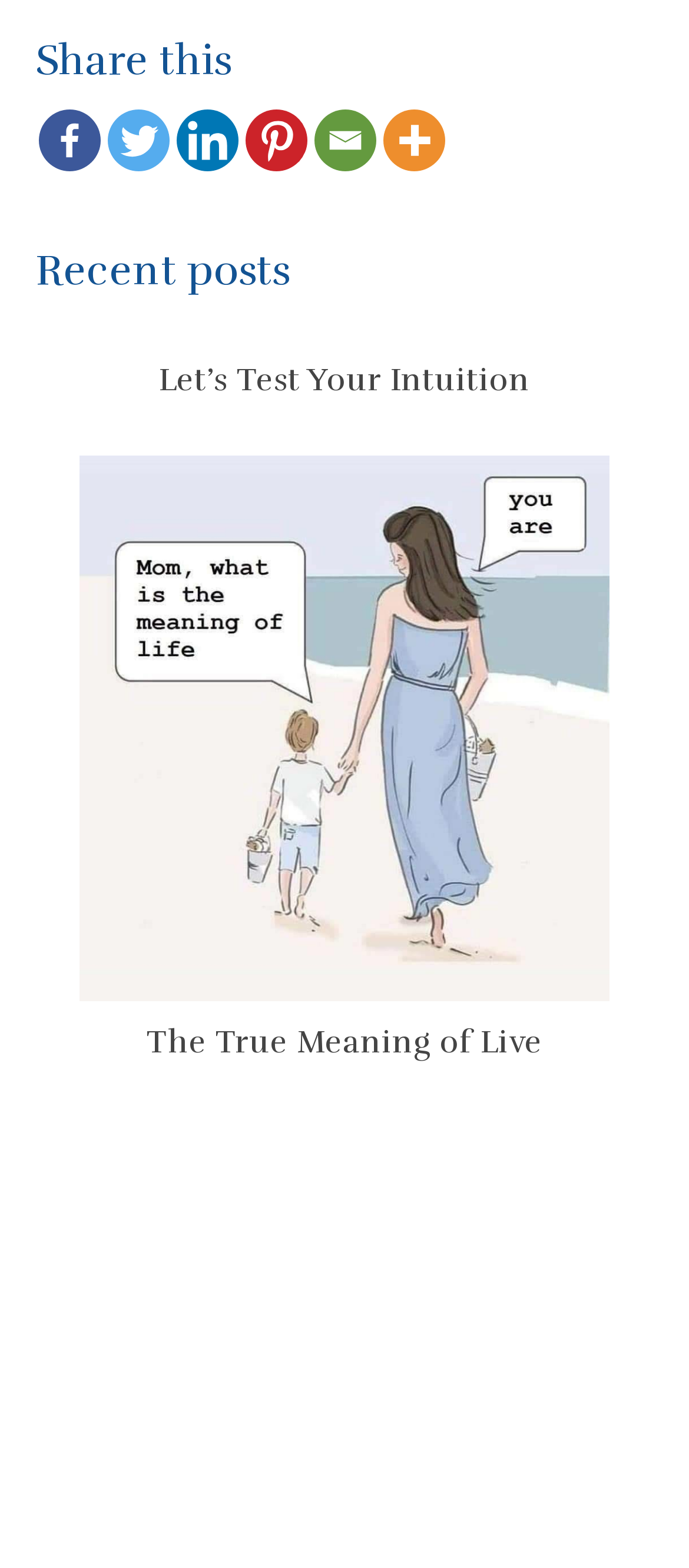Indicate the bounding box coordinates of the element that must be clicked to execute the instruction: "Explore 'The True Meaning of Live'". The coordinates should be given as four float numbers between 0 and 1, i.e., [left, top, right, bottom].

[0.213, 0.653, 0.787, 0.677]